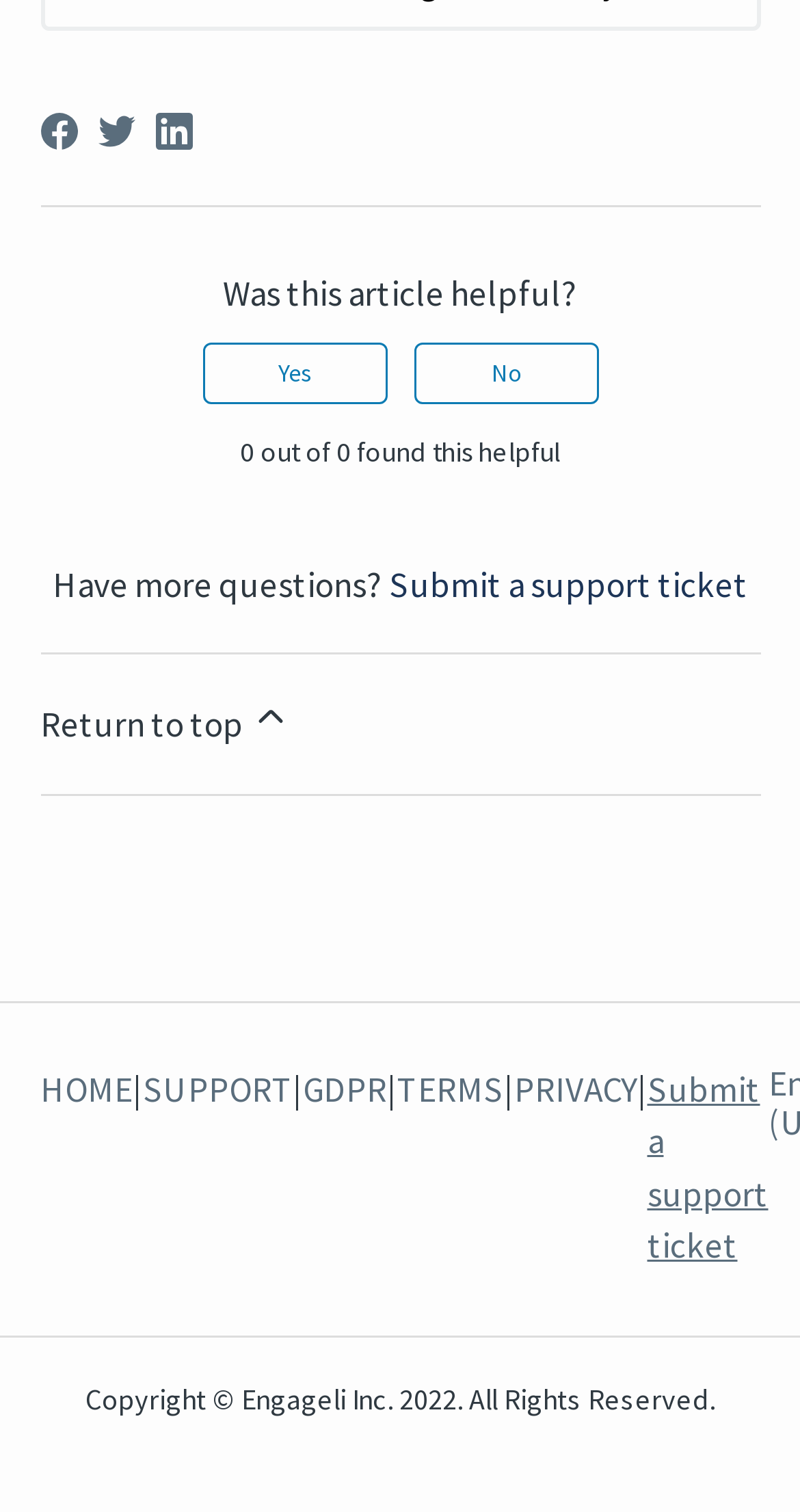Please locate the bounding box coordinates for the element that should be clicked to achieve the following instruction: "Submit a support ticket". Ensure the coordinates are given as four float numbers between 0 and 1, i.e., [left, top, right, bottom].

[0.486, 0.371, 0.935, 0.401]